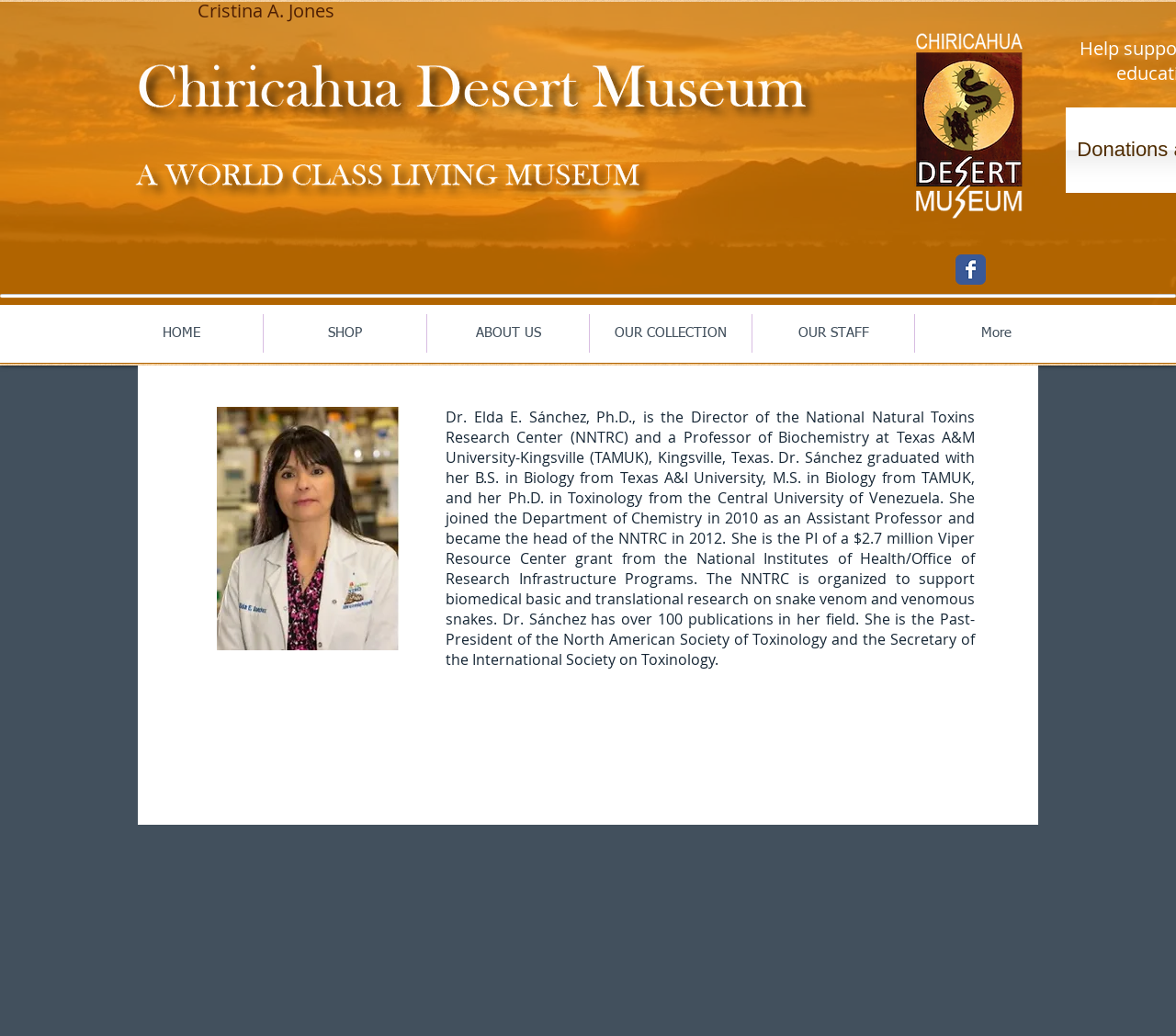Give a one-word or one-phrase response to the question:
What is the name of the research center Dr. Sánchez is the Director of?

NNTRC